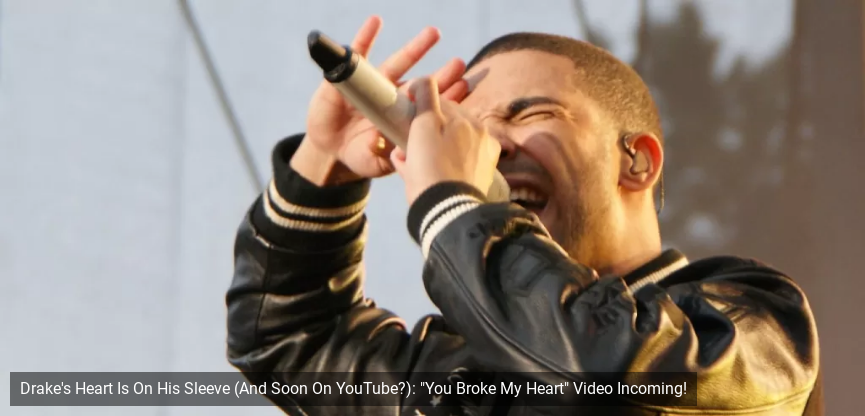Explain in detail what you see in the image.

In this dynamic image, Drake is captured passionately performing on stage, showcasing the intense emotion that characterizes his artistry. He holds a microphone close to his face, with his eyes closed and a pained expression that suggests he is deeply immersed in the moment, conveying the heartfelt lyrics of his music. Dressed in a stylish black and white jacket, Drake's expressive gestures enhance the connection with his audience. The backdrop features soft lighting that complements the energy of the performance, emphasizing the excitement surrounding his upcoming "You Broke My Heart" music video. This moment captures the essence of live hip-hop, where raw emotion and performance artistry collide, leaving fans eager for more.